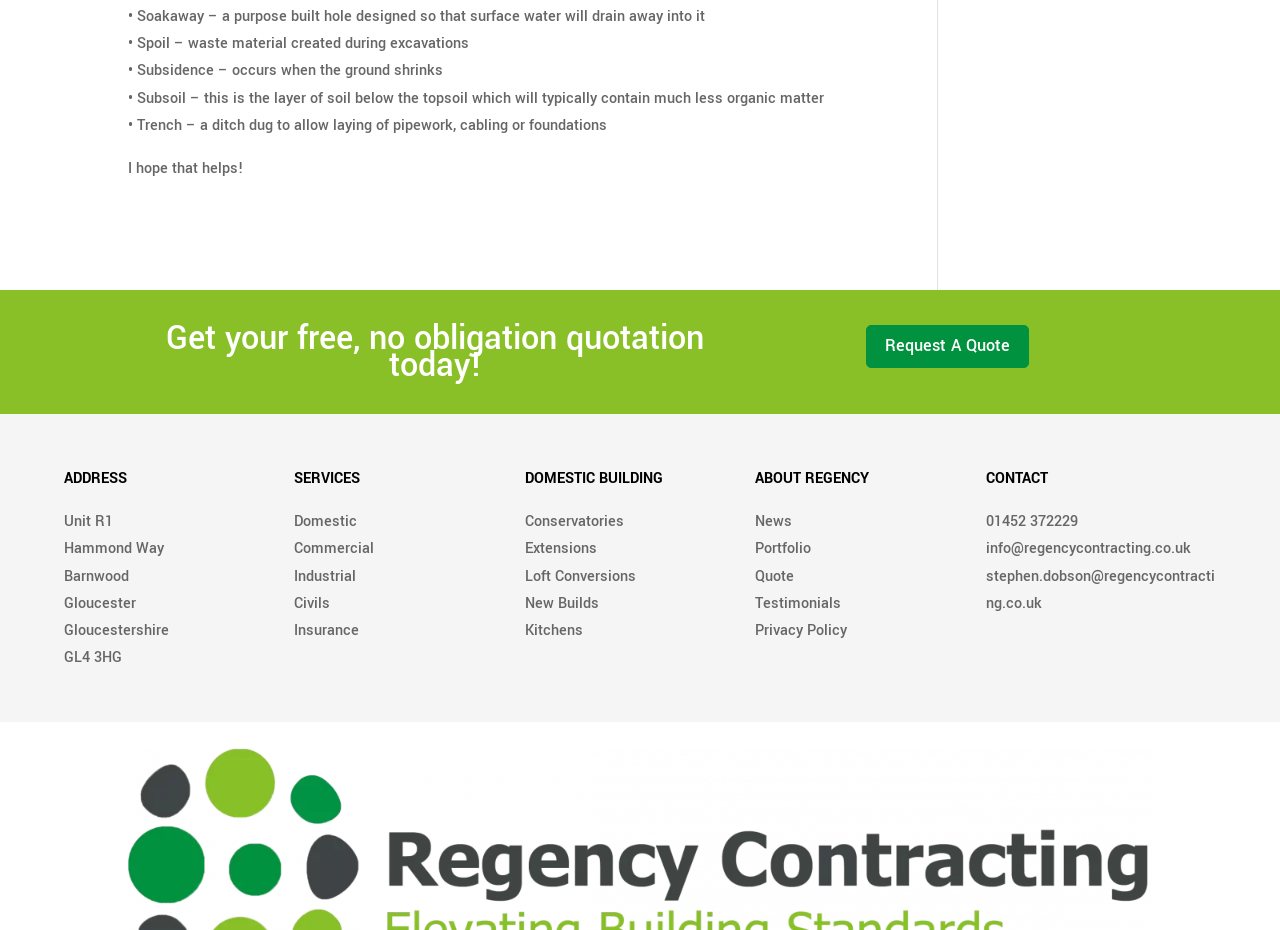Show the bounding box coordinates of the region that should be clicked to follow the instruction: "View the company's portfolio."

[0.59, 0.579, 0.634, 0.602]